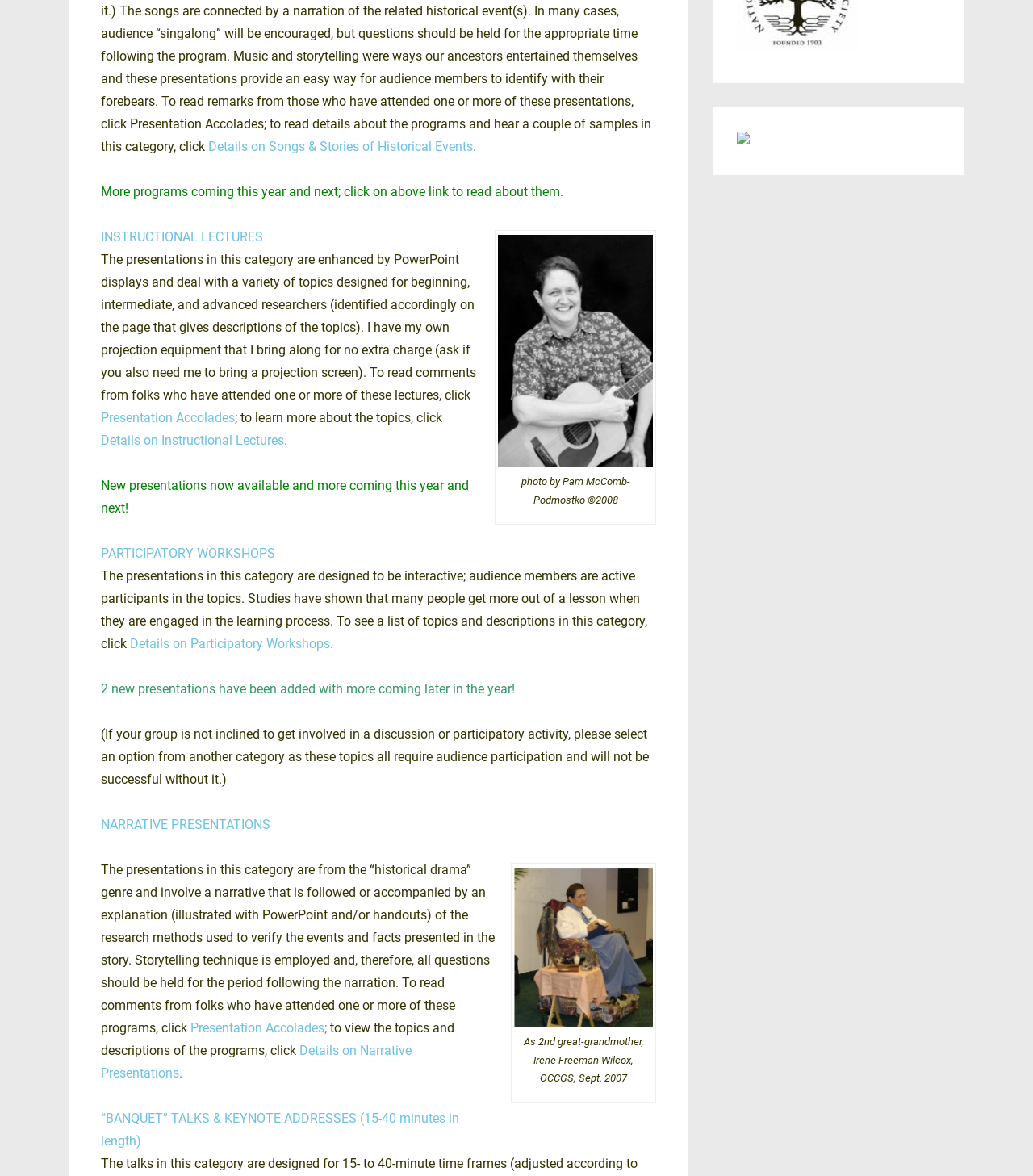Extract the bounding box coordinates for the UI element described as: "NARRATIVE PRESENTATIONS".

[0.098, 0.695, 0.262, 0.708]